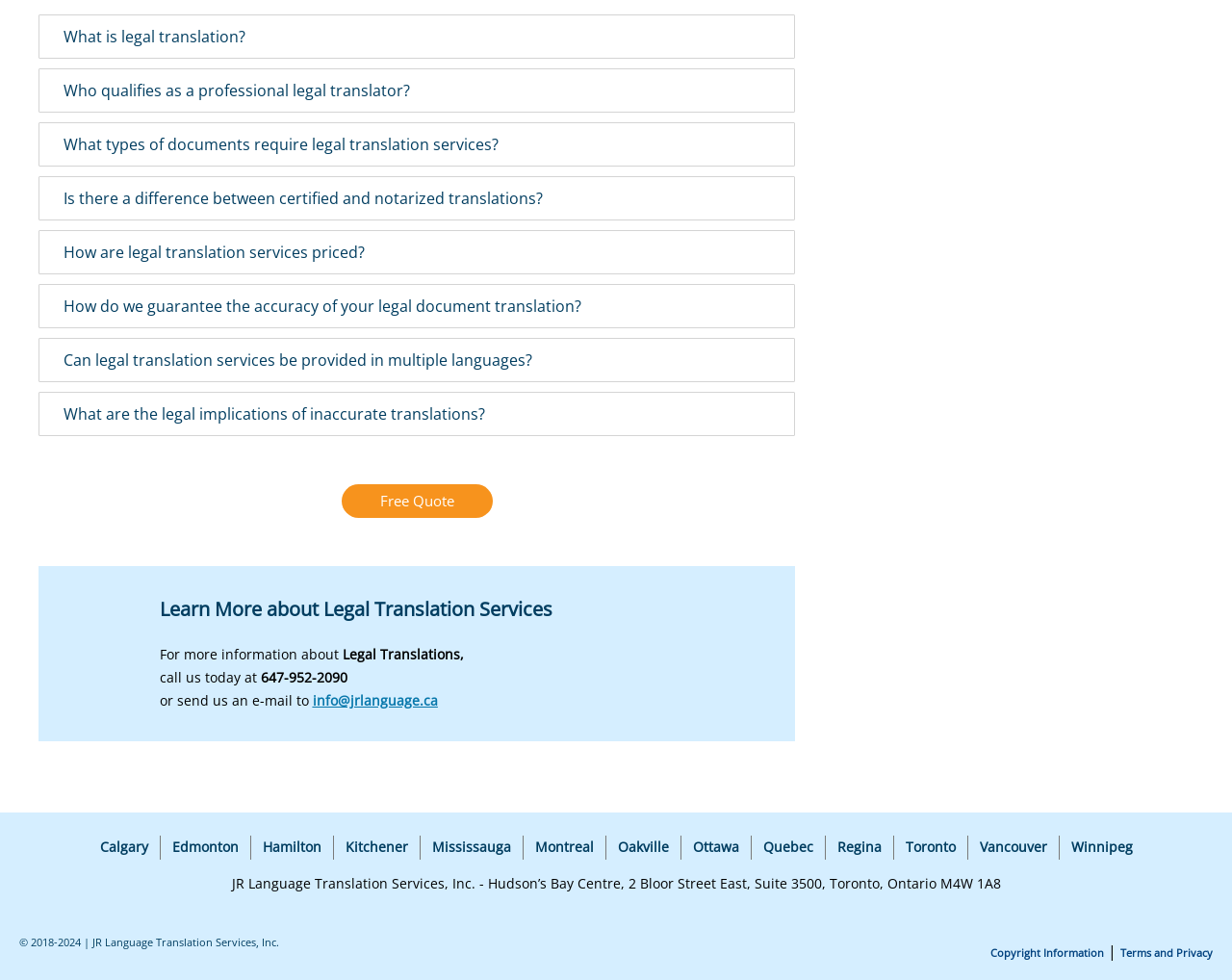Please determine the bounding box coordinates of the element's region to click for the following instruction: "Click on the 'Free Quote' link".

[0.277, 0.494, 0.4, 0.529]